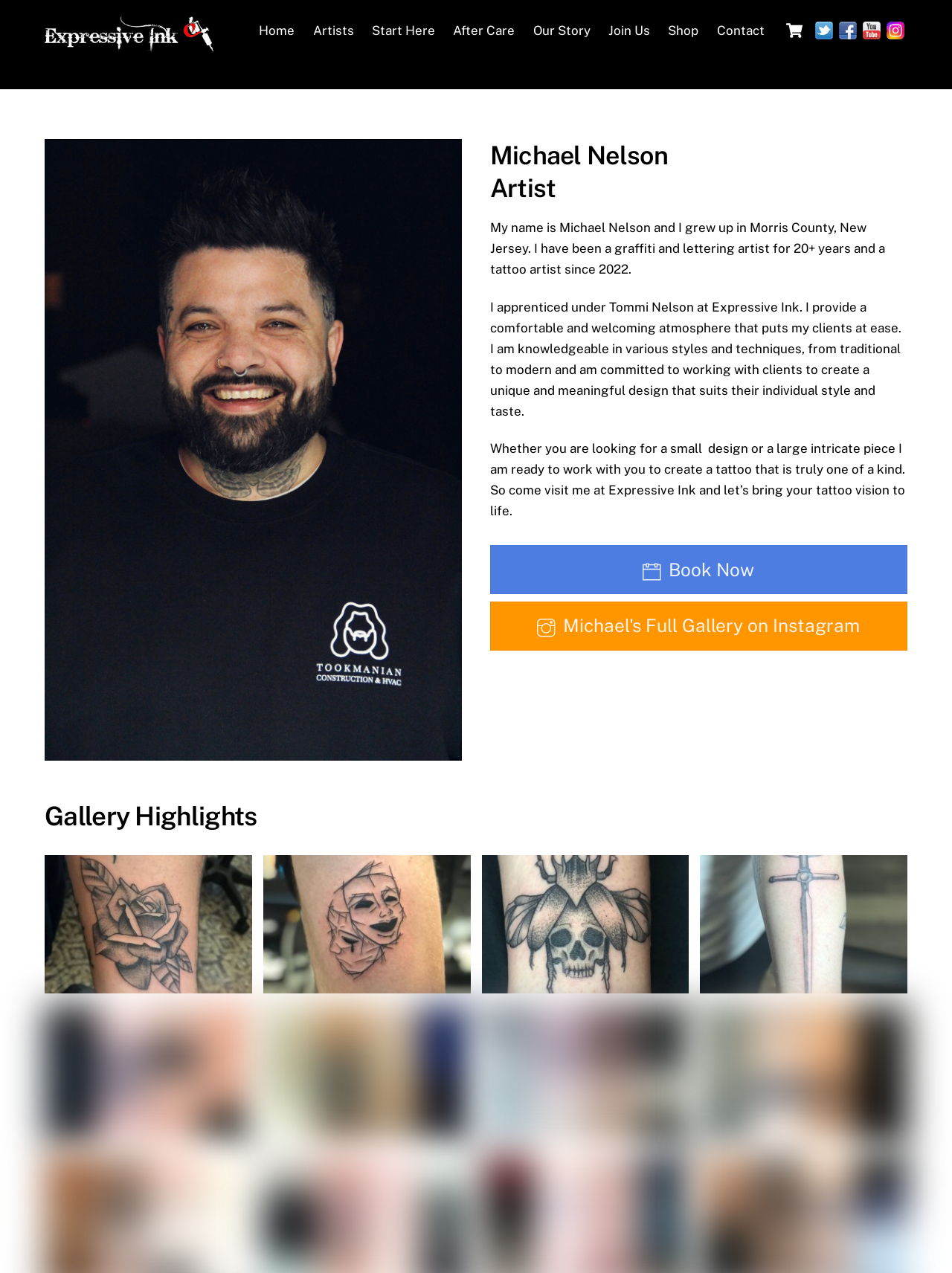Please mark the clickable region by giving the bounding box coordinates needed to complete this instruction: "Click the 'Home' link".

[0.264, 0.01, 0.317, 0.038]